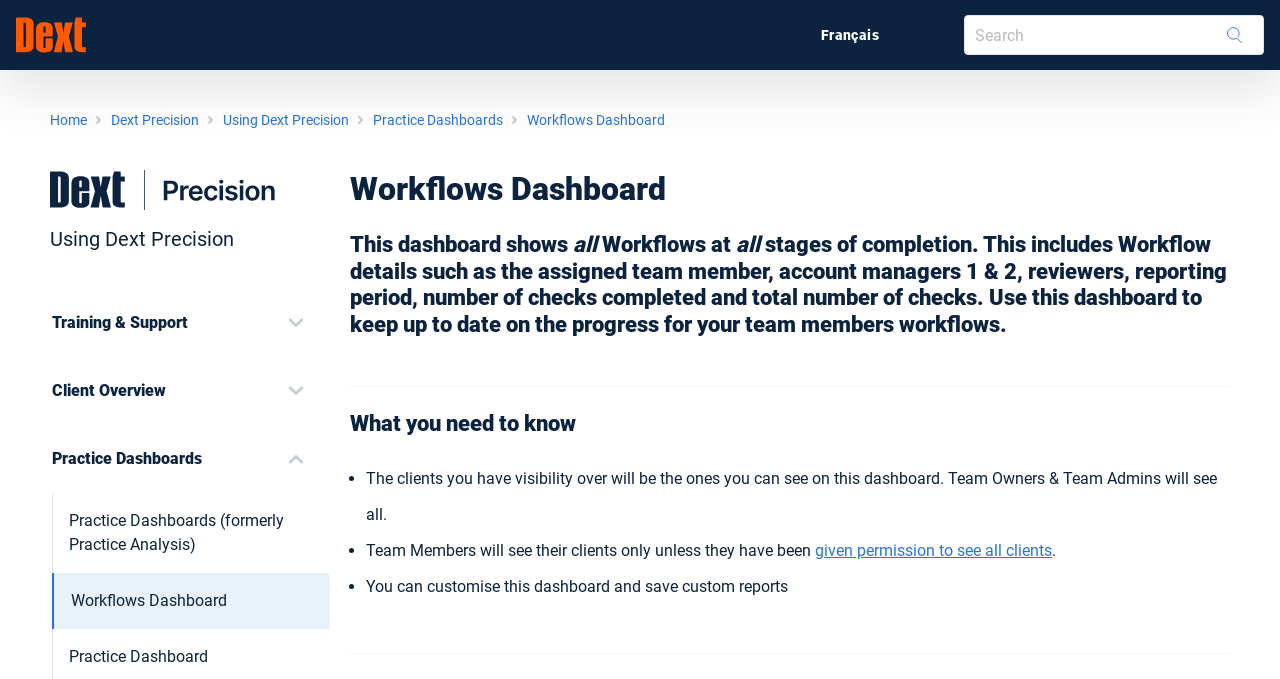Please determine the bounding box coordinates of the element's region to click for the following instruction: "Go to Home page".

[0.012, 0.0, 0.067, 0.103]